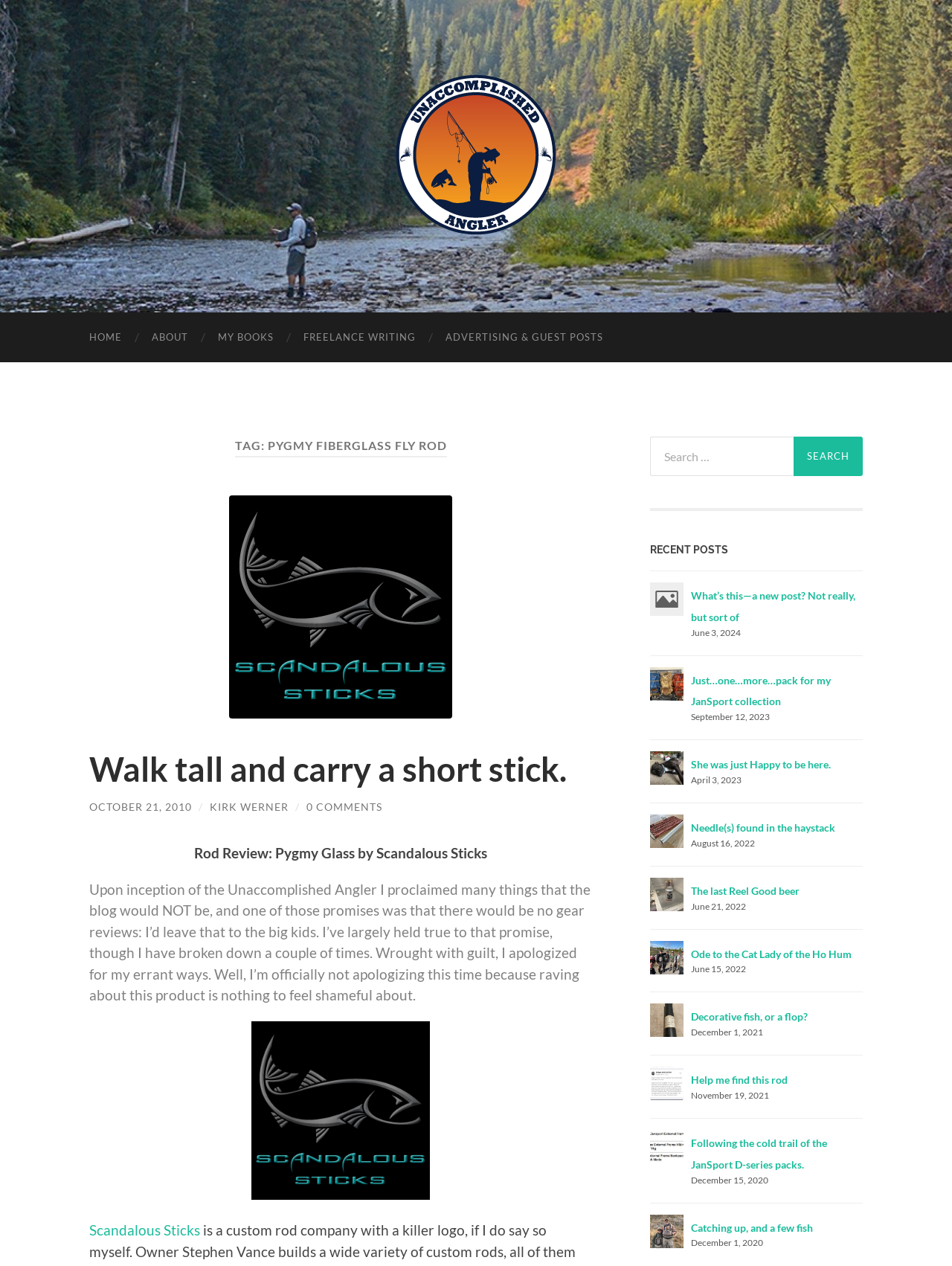Locate the bounding box coordinates of the area where you should click to accomplish the instruction: "Read the 'Rod Review: Pygmy Glass by Scandalous Sticks' article".

[0.204, 0.667, 0.512, 0.681]